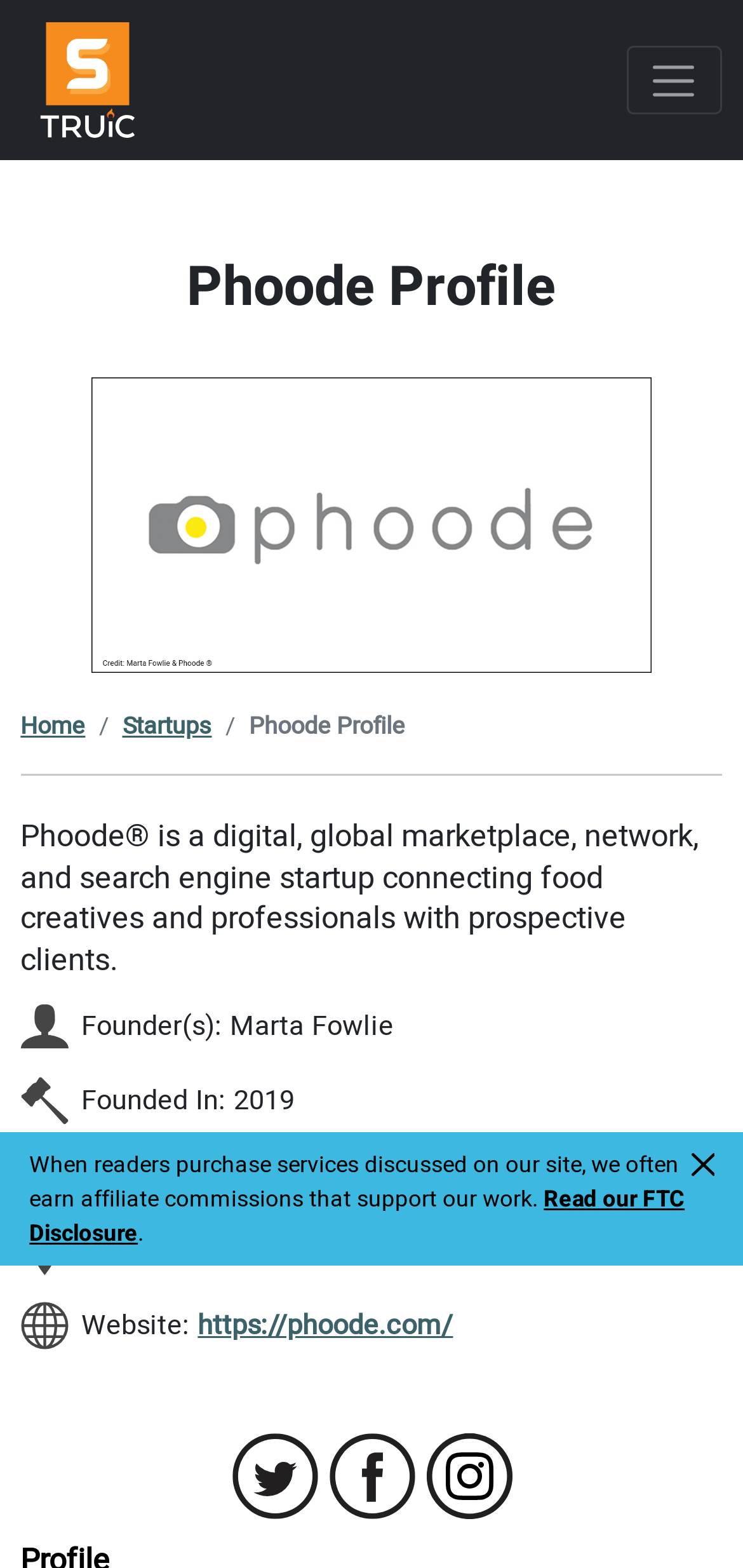What is the industry of Phoode?
Please provide a comprehensive answer based on the information in the image.

The industry can be found in the text 'Industry: Food & Beverage' which is located below the 'Founded In:' section and above the 'Location:' section.